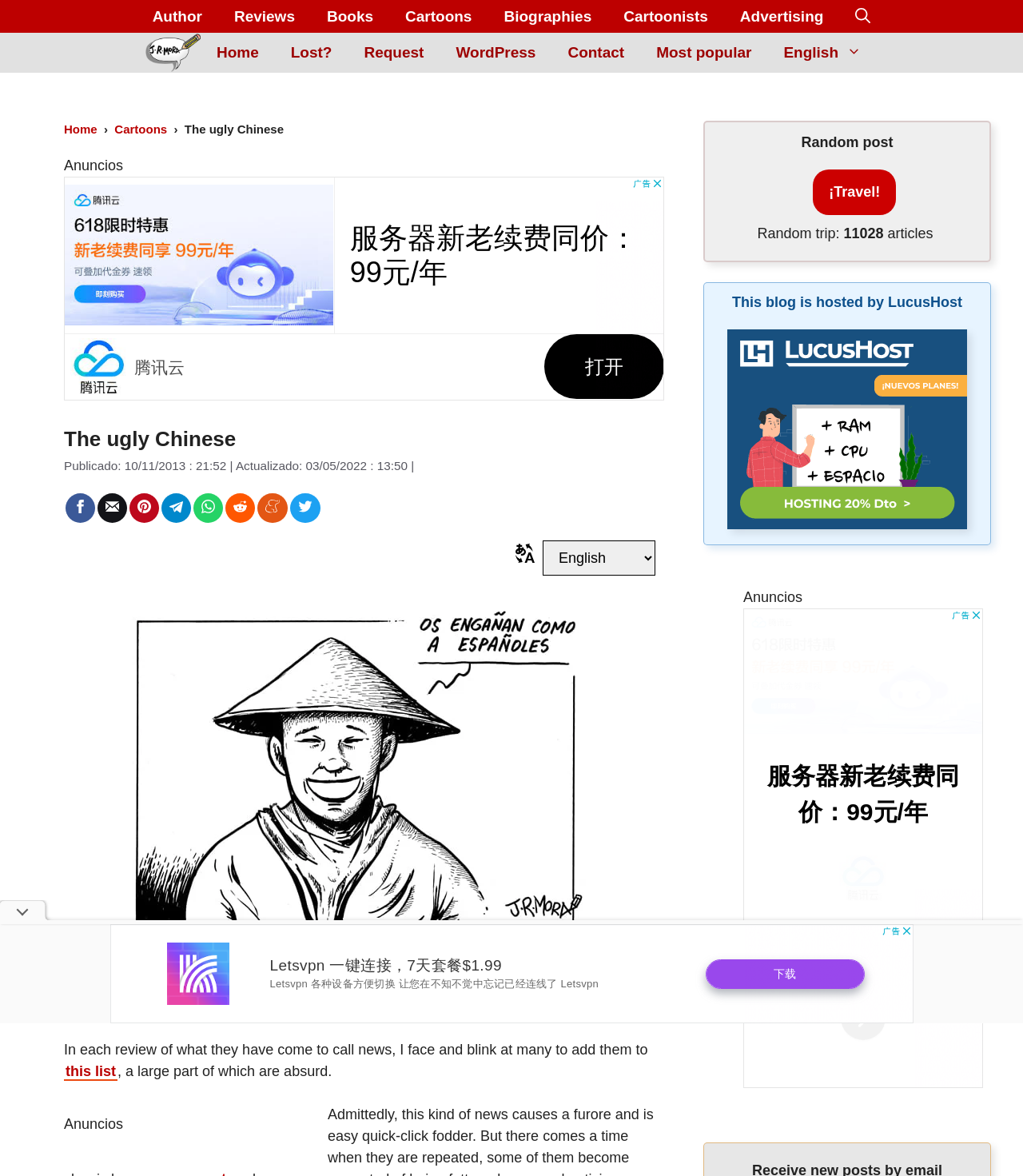Please locate the bounding box coordinates of the element's region that needs to be clicked to follow the instruction: "View the 'Cartoons' page". The bounding box coordinates should be provided as four float numbers between 0 and 1, i.e., [left, top, right, bottom].

[0.38, 0.0, 0.477, 0.028]